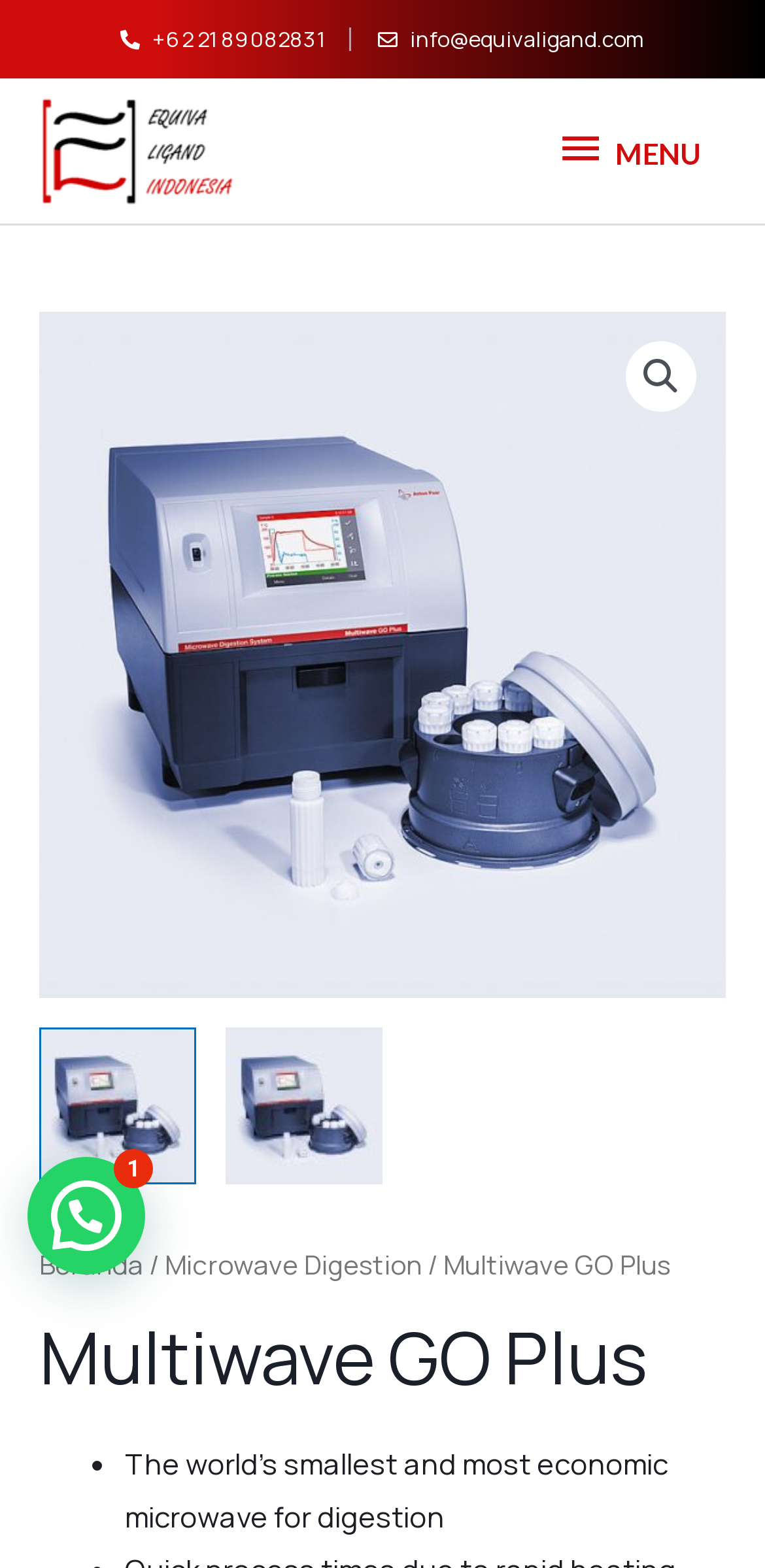Generate a thorough explanation of the webpage's elements.

The webpage is about Multiwave GO Plus, a product from Equiva Ligand Indonesia. At the top, there are two phone numbers and an email address, '+62 21 89082831' and 'info@equivaligand.com', respectively, positioned side by side. Below them, there is a logo of Equiva Ligand Indonesia, accompanied by a link to the company's name.

On the right side of the page, there is a menu button labeled 'MENU' with an arrow icon. When expanded, it reveals a search icon, a link to the homepage labeled 'Beranda', and a link to 'Microwave Digestion'. There is also a separator text '/ /' between the homepage and microwave digestion links.

Below the menu button, there is a heading that reads 'Multiwave GO Plus'. Following the heading, there is a list with a bullet point, describing the product as 'The world’s smallest and most economic microwave for digestion'.

At the bottom left of the page, there is a static text that says 'Open chat'.